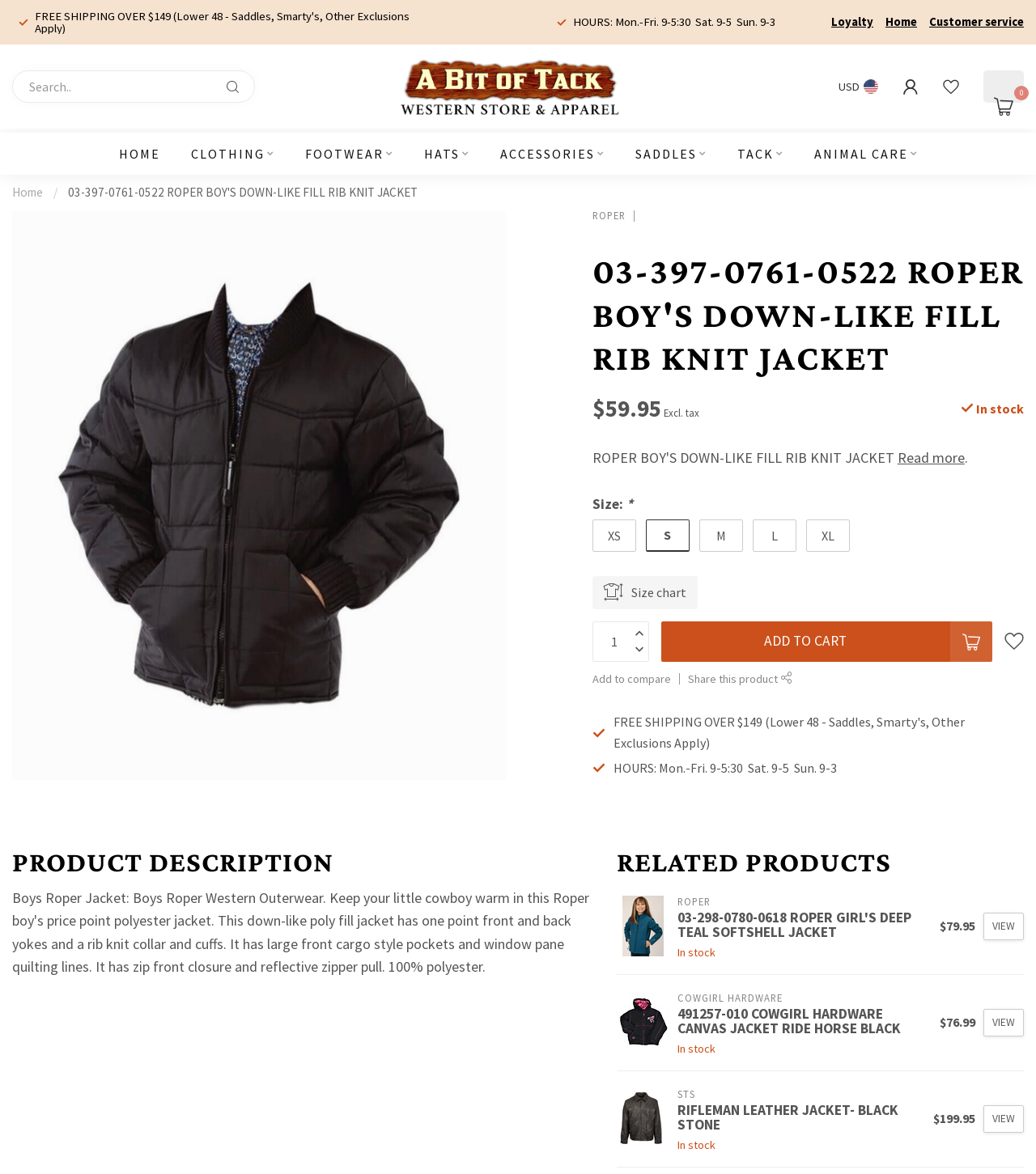What is the price of the ROPER BOY'S DOWN-LIKE FILL RIB KNIT JACKET?
From the details in the image, provide a complete and detailed answer to the question.

I found the price of the ROPER BOY'S DOWN-LIKE FILL RIB KNIT JACKET by looking at the StaticText element with the text '$59.95' located at [0.572, 0.336, 0.638, 0.361].